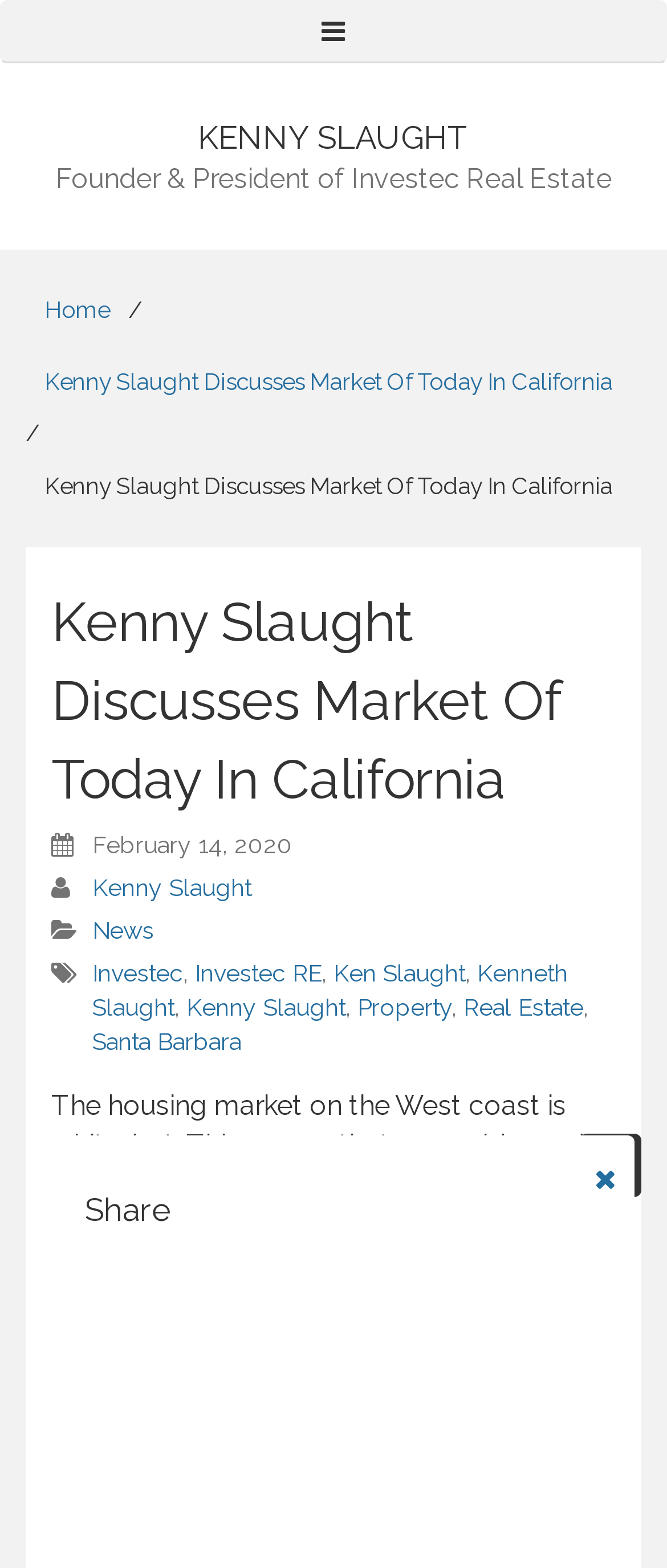Specify the bounding box coordinates of the region I need to click to perform the following instruction: "Read the article about Kenny Slaught discussing the market of today in California". The coordinates must be four float numbers in the range of 0 to 1, i.e., [left, top, right, bottom].

[0.038, 0.221, 0.946, 0.266]